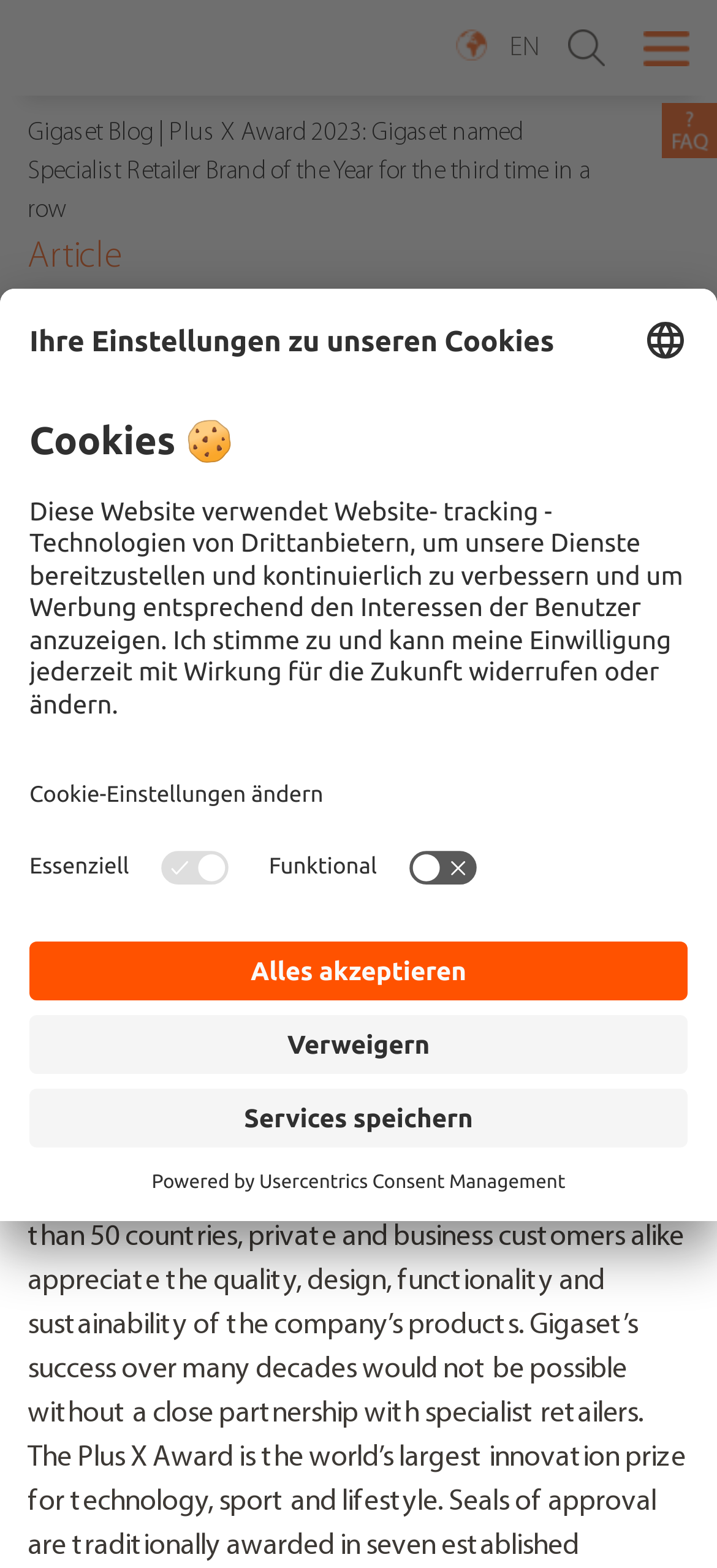Please determine the bounding box coordinates of the clickable area required to carry out the following instruction: "Read the article". The coordinates must be four float numbers between 0 and 1, represented as [left, top, right, bottom].

[0.038, 0.147, 0.846, 0.182]